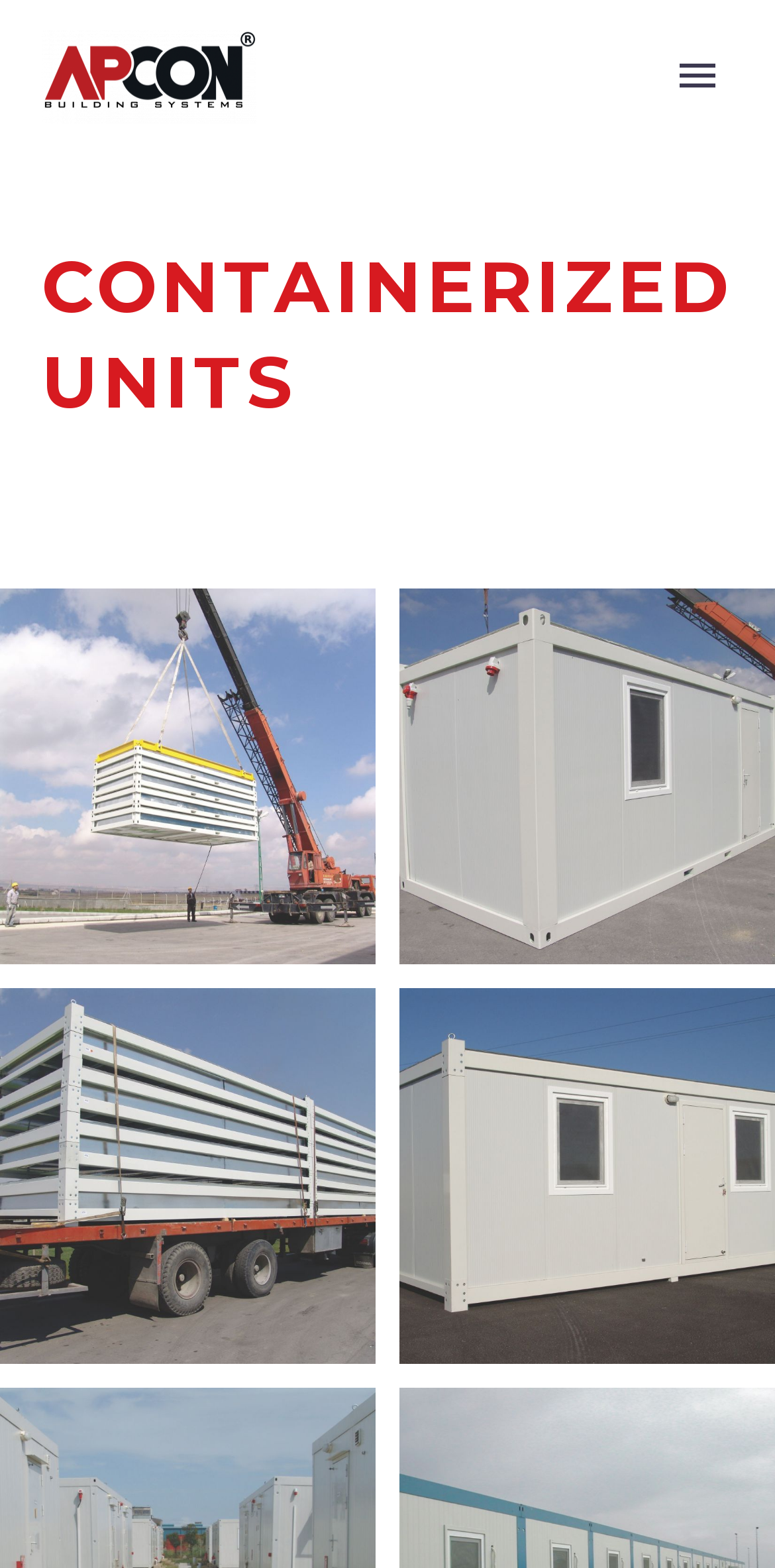Give a comprehensive overview of the webpage, including key elements.

The webpage is about Containerized Units, as indicated by the title. At the top left, there is a logo image of apcon.com.tr. Next to it, on the right, is a primary menu button. Below the logo, there is a horizontal navigation menu with six links: About Us, Building Systems, Projects, Our Values, Contact, and Türkçe.

Below the navigation menu, there is a large heading that reads "CONTAINERIZED UNITS". Underneath the heading, there are four sections, each containing an image and a link. The images are arranged in two rows, with two images on the left and two on the right. The images appear to be showcasing different containerized units.

The images on the left side of the page are positioned near the top and bottom of the page, while the images on the right side are positioned near the middle of the page. Each image has a corresponding link below it. The overall layout of the page is organized, with clear headings and concise text.